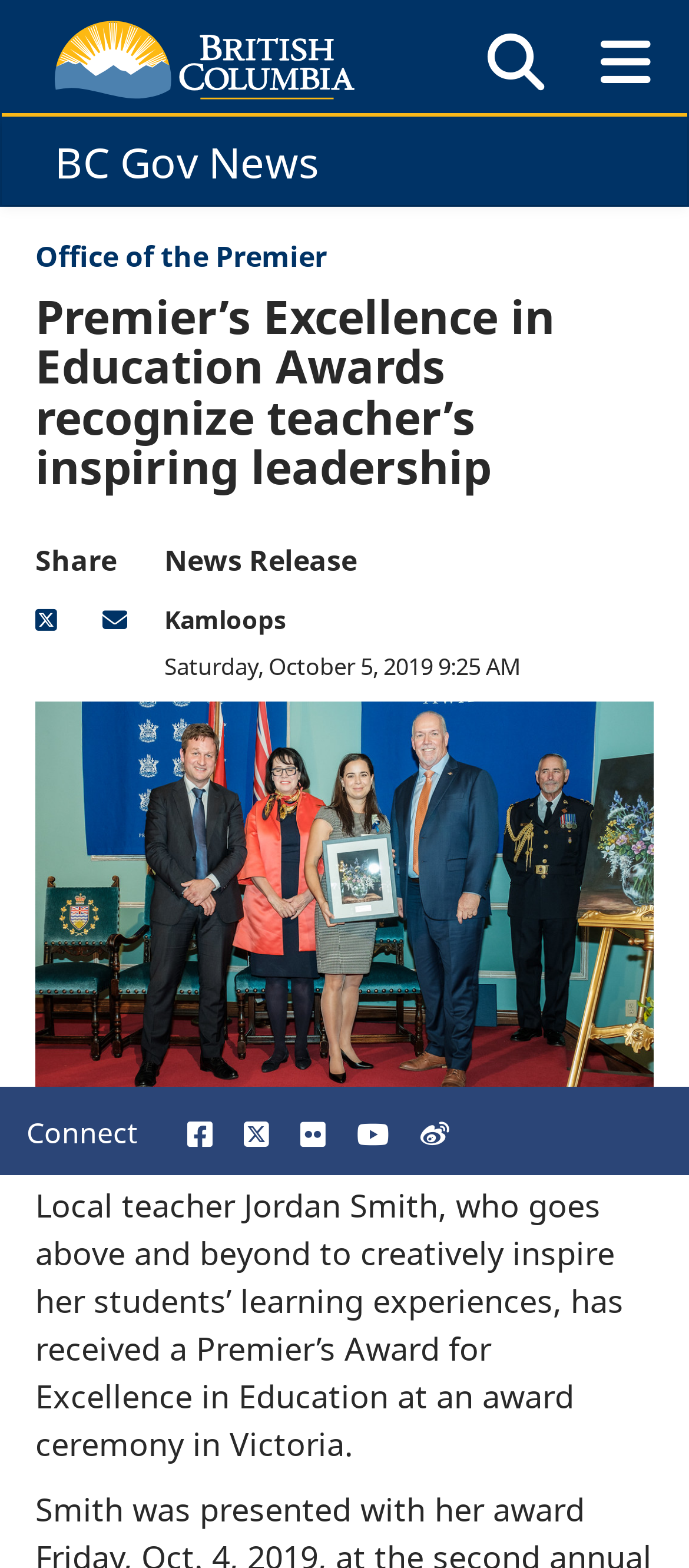Where was the award ceremony held?
Your answer should be a single word or phrase derived from the screenshot.

Victoria